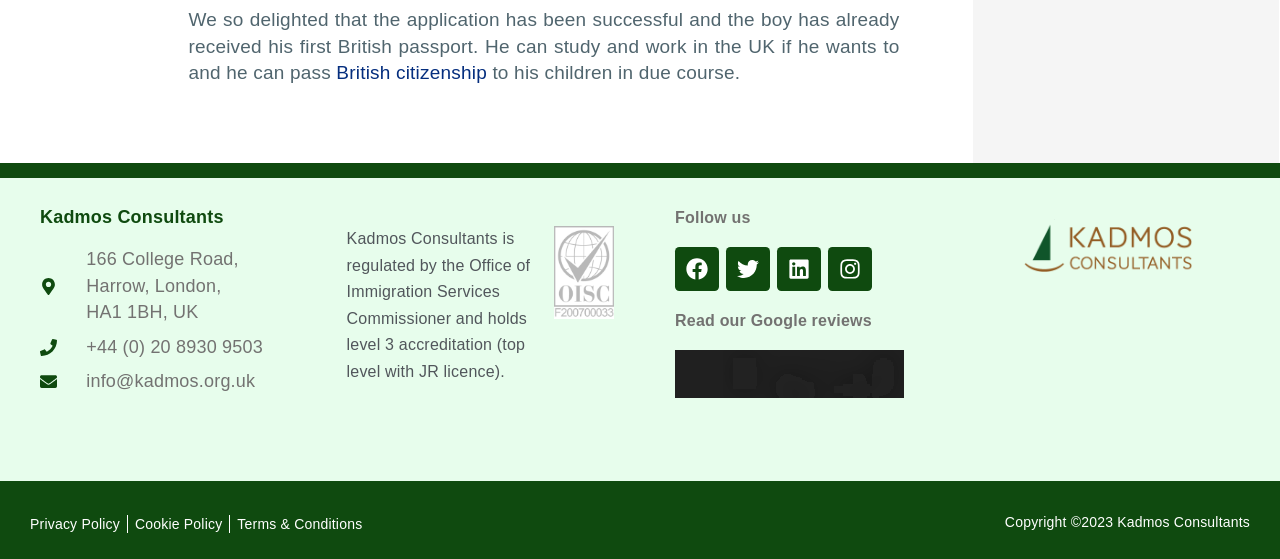Kindly determine the bounding box coordinates for the clickable area to achieve the given instruction: "Click the link to learn about British citizenship".

[0.263, 0.111, 0.38, 0.149]